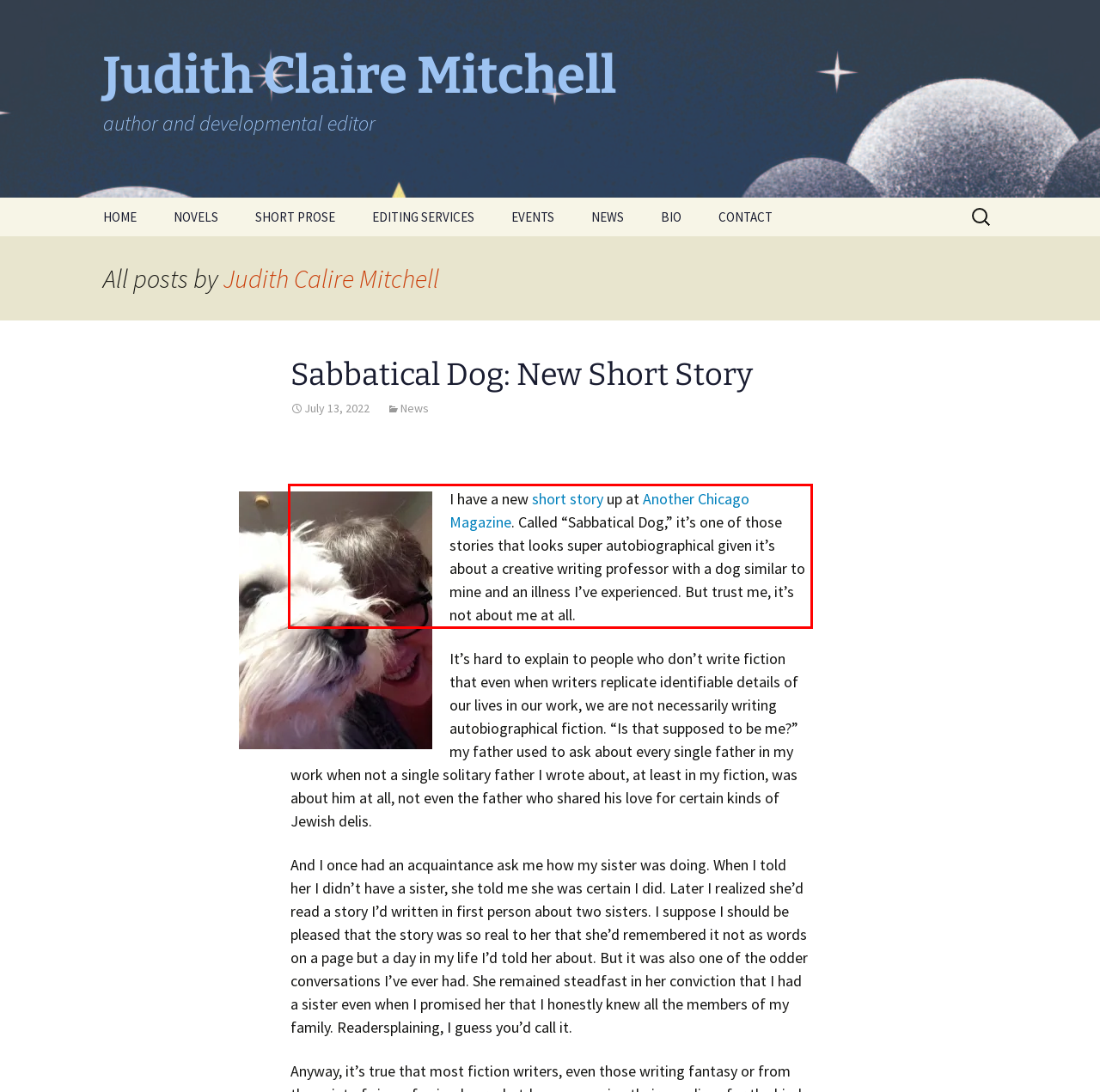View the screenshot of the webpage and identify the UI element surrounded by a red bounding box. Extract the text contained within this red bounding box.

I have a new short story up at Another Chicago Magazine. Called “Sabbatical Dog,” it’s one of those stories that looks super autobiographical given it’s about a creative writing professor with a dog similar to mine and an illness I’ve experienced. But trust me, it’s not about me at all.